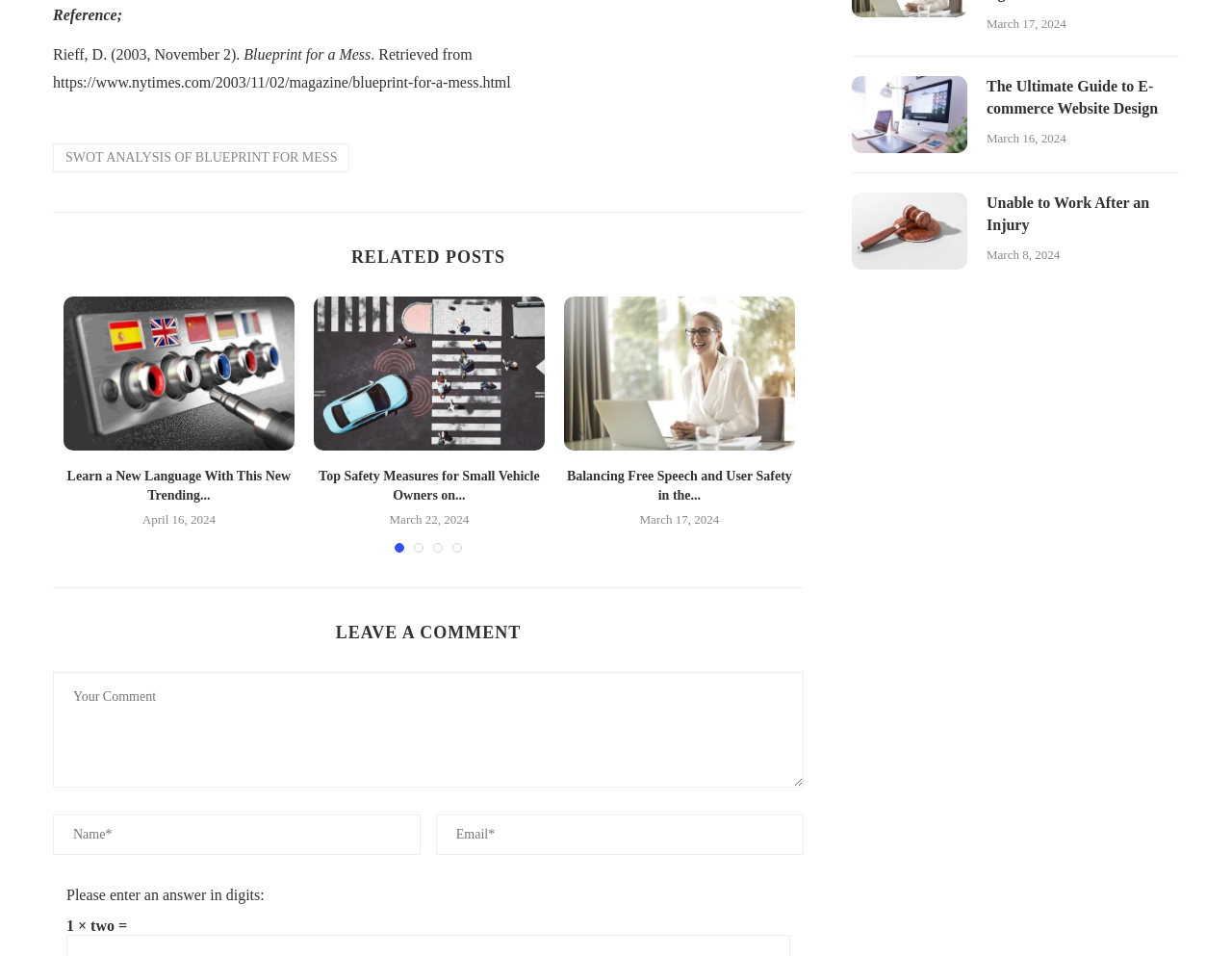Determine the bounding box coordinates of the clickable region to follow the instruction: "Click on the link 'Learn a New Language With This New Trending Duolingo Alternative'".

[0.052, 0.31, 0.239, 0.471]